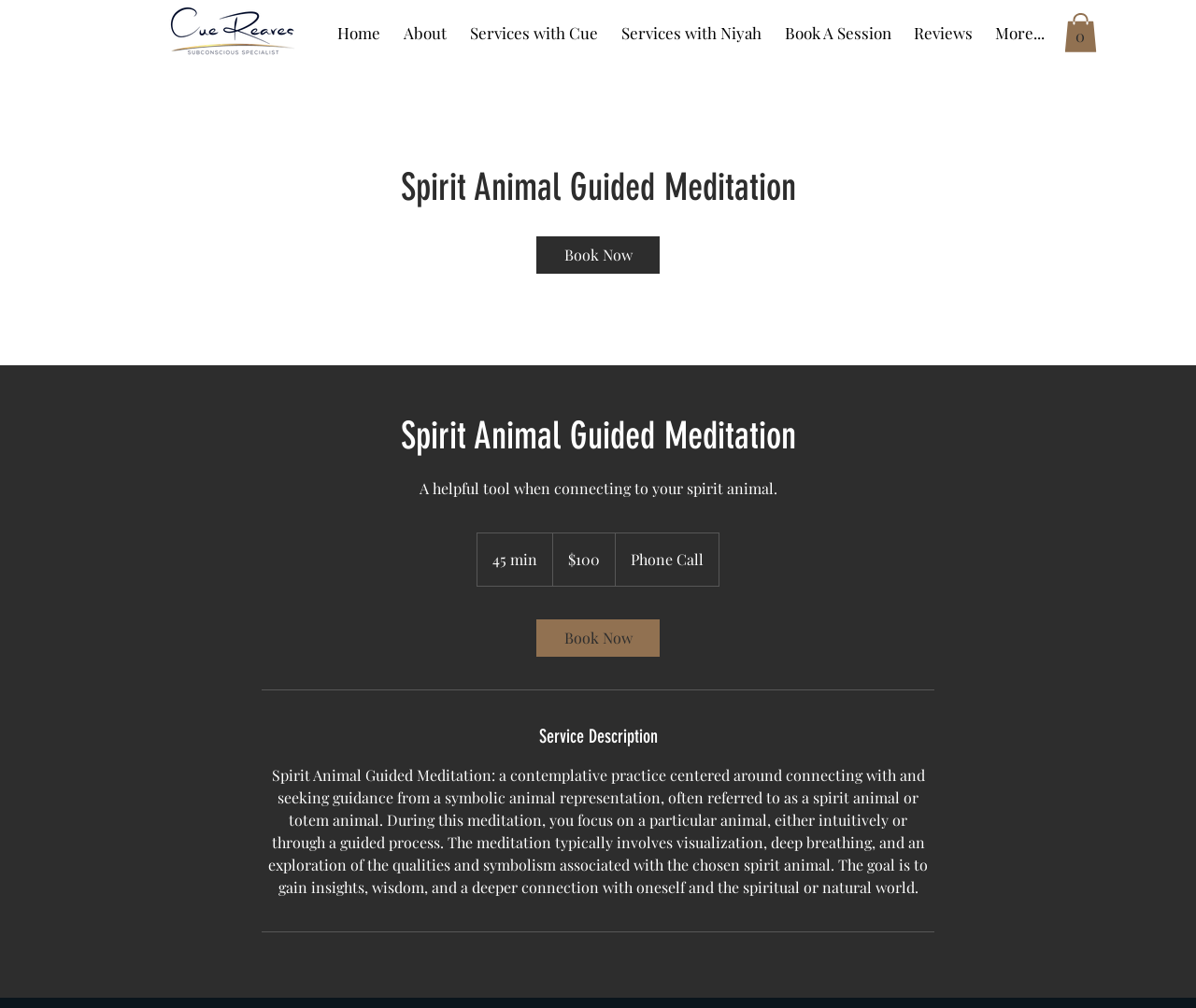Reply to the question with a single word or phrase:
What is the cost of the meditation session?

100 US dollars